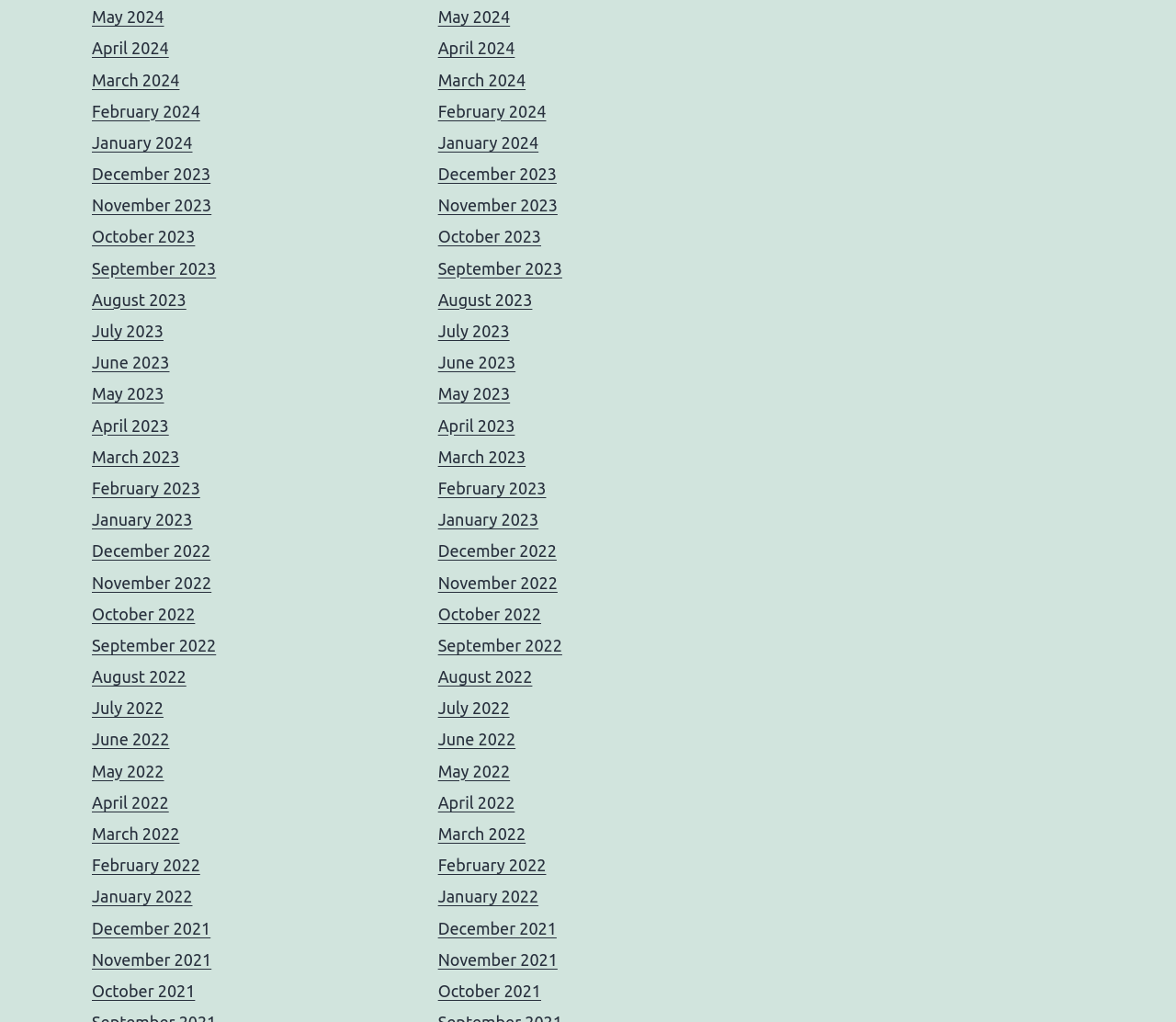Refer to the screenshot and answer the following question in detail:
What is the earliest month listed?

By examining the list of links on the webpage, I found that the earliest month listed is December 2021, which is located at the bottom of the list.